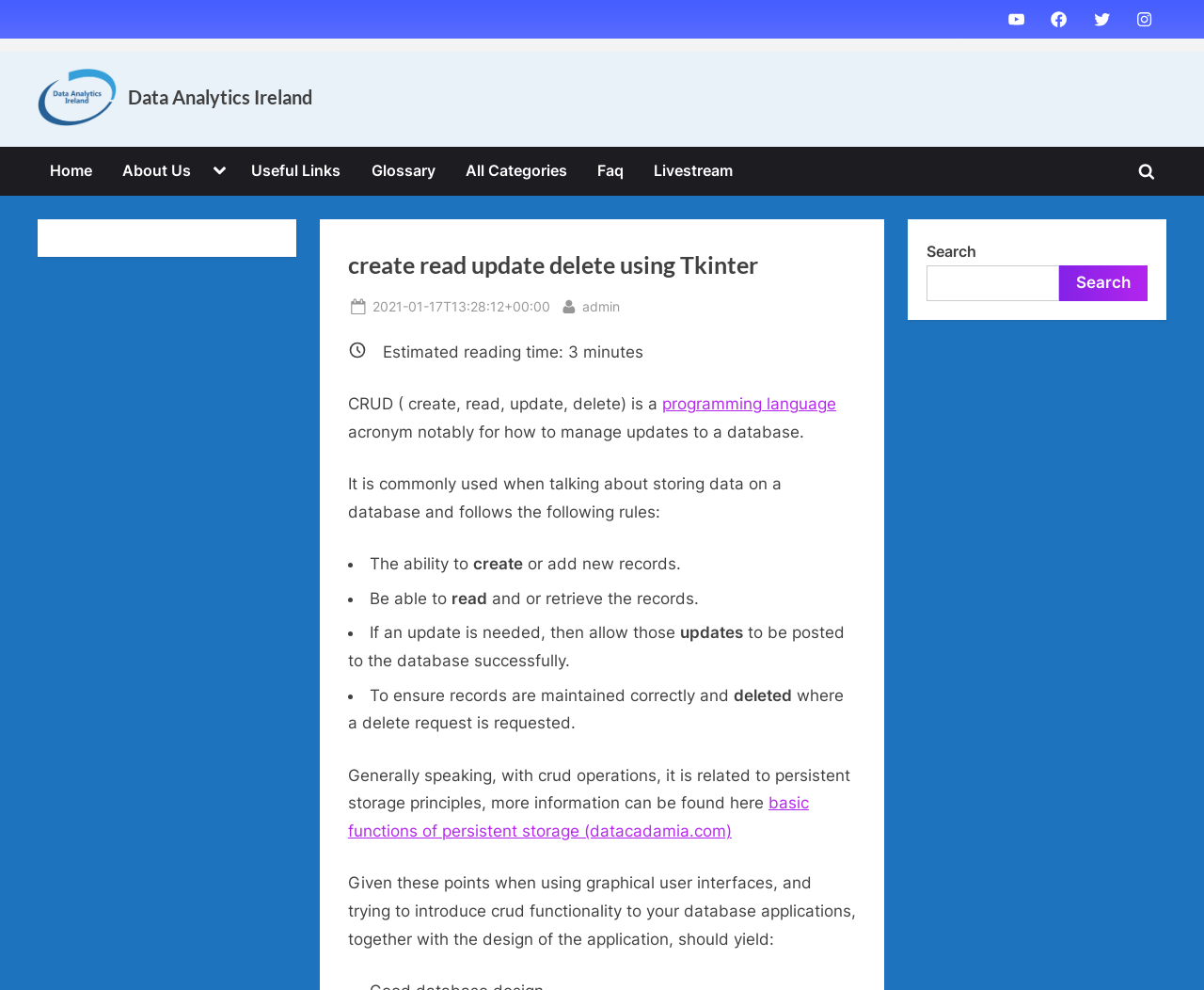Pinpoint the bounding box coordinates of the area that must be clicked to complete this instruction: "Click on the 'trillium-primary-logo'".

None